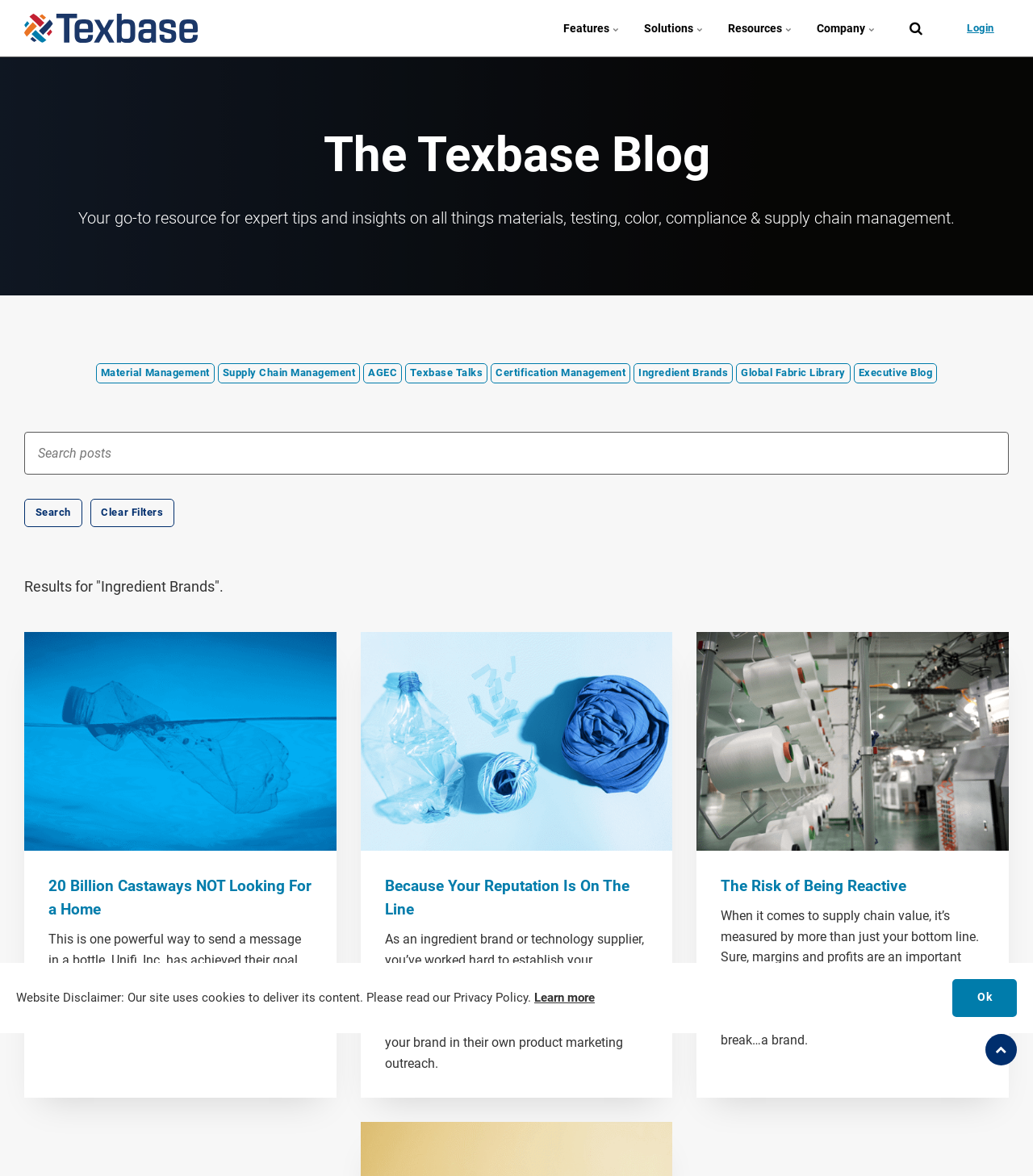Determine the bounding box for the described HTML element: "Privacy Notice". Ensure the coordinates are four float numbers between 0 and 1 in the format [left, top, right, bottom].

None